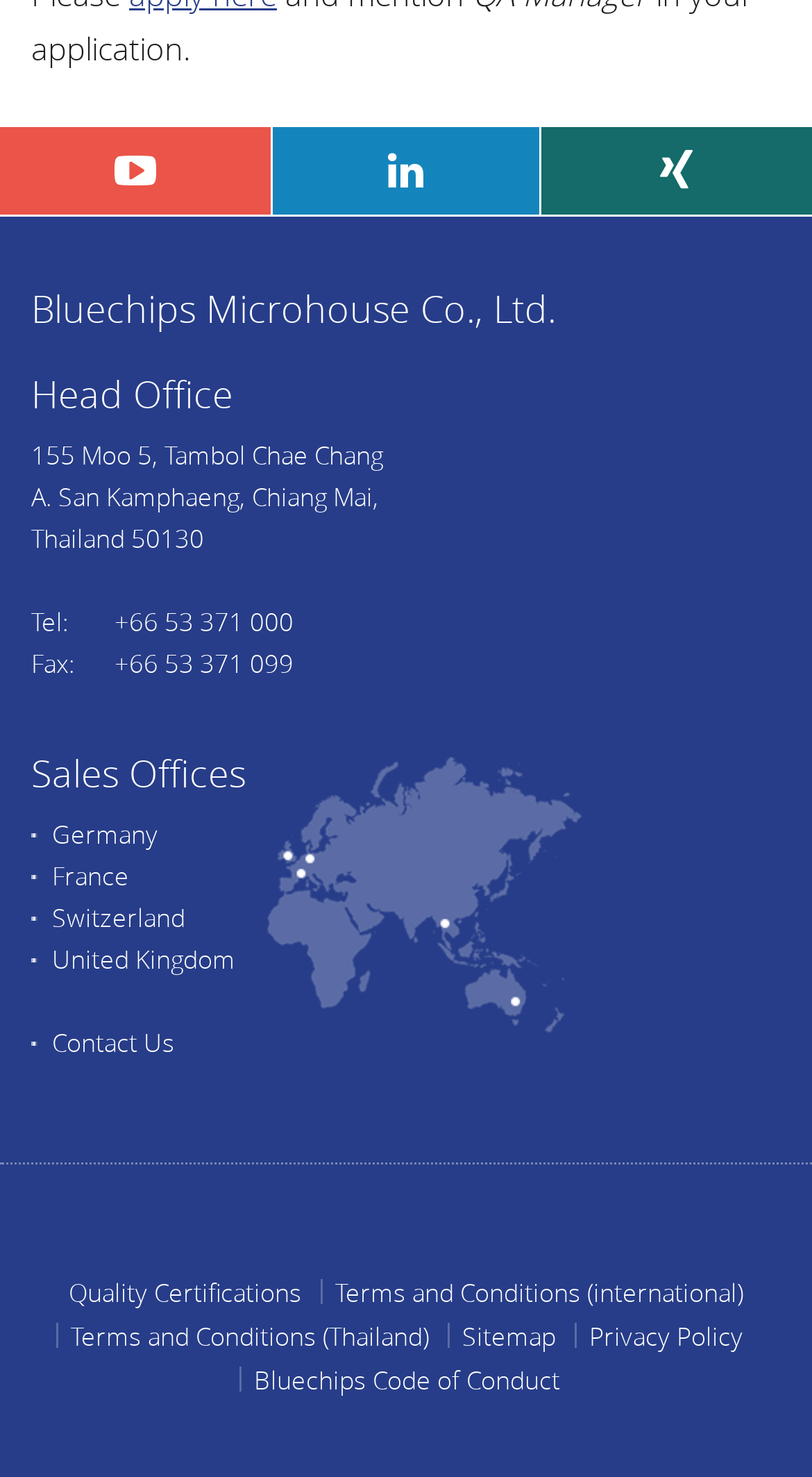Determine the bounding box coordinates for the clickable element to execute this instruction: "View the company map". Provide the coordinates as four float numbers between 0 and 1, i.e., [left, top, right, bottom].

[0.326, 0.511, 0.718, 0.701]